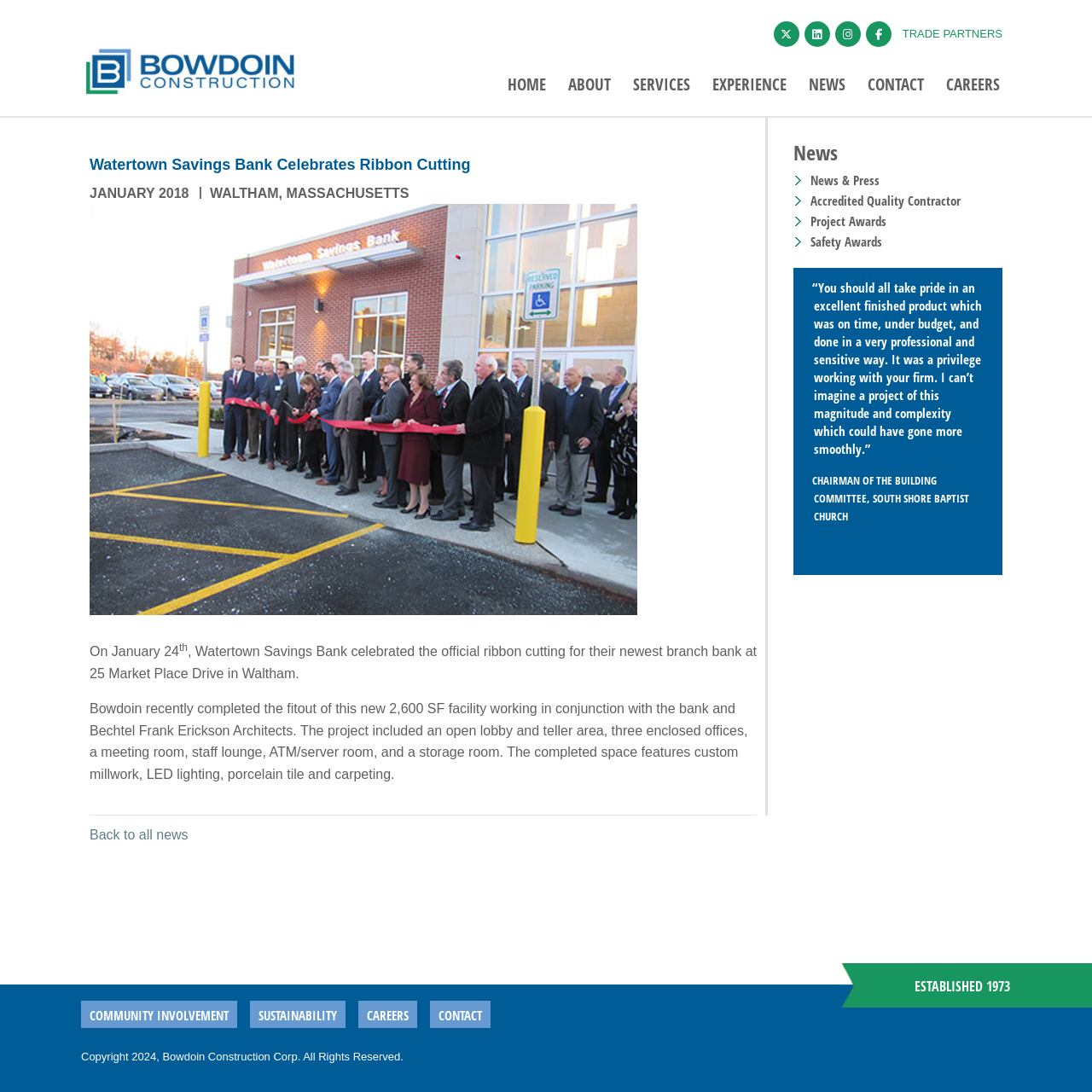Please identify the bounding box coordinates of the region to click in order to complete the given instruction: "Visit the 'CAREERS' page". The coordinates should be four float numbers between 0 and 1, i.e., [left, top, right, bottom].

[0.866, 0.069, 0.916, 0.092]